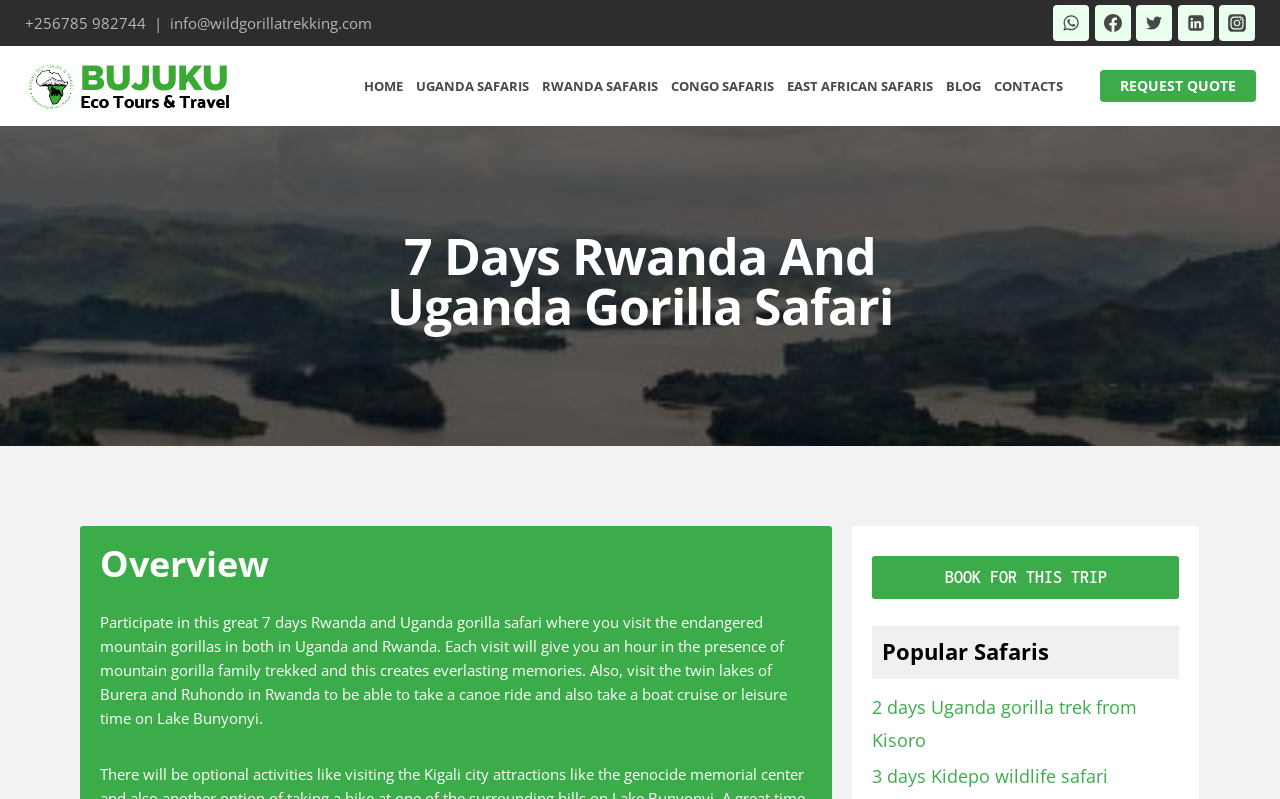Please find the bounding box coordinates of the section that needs to be clicked to achieve this instruction: "Visit Facebook page".

[0.855, 0.006, 0.883, 0.051]